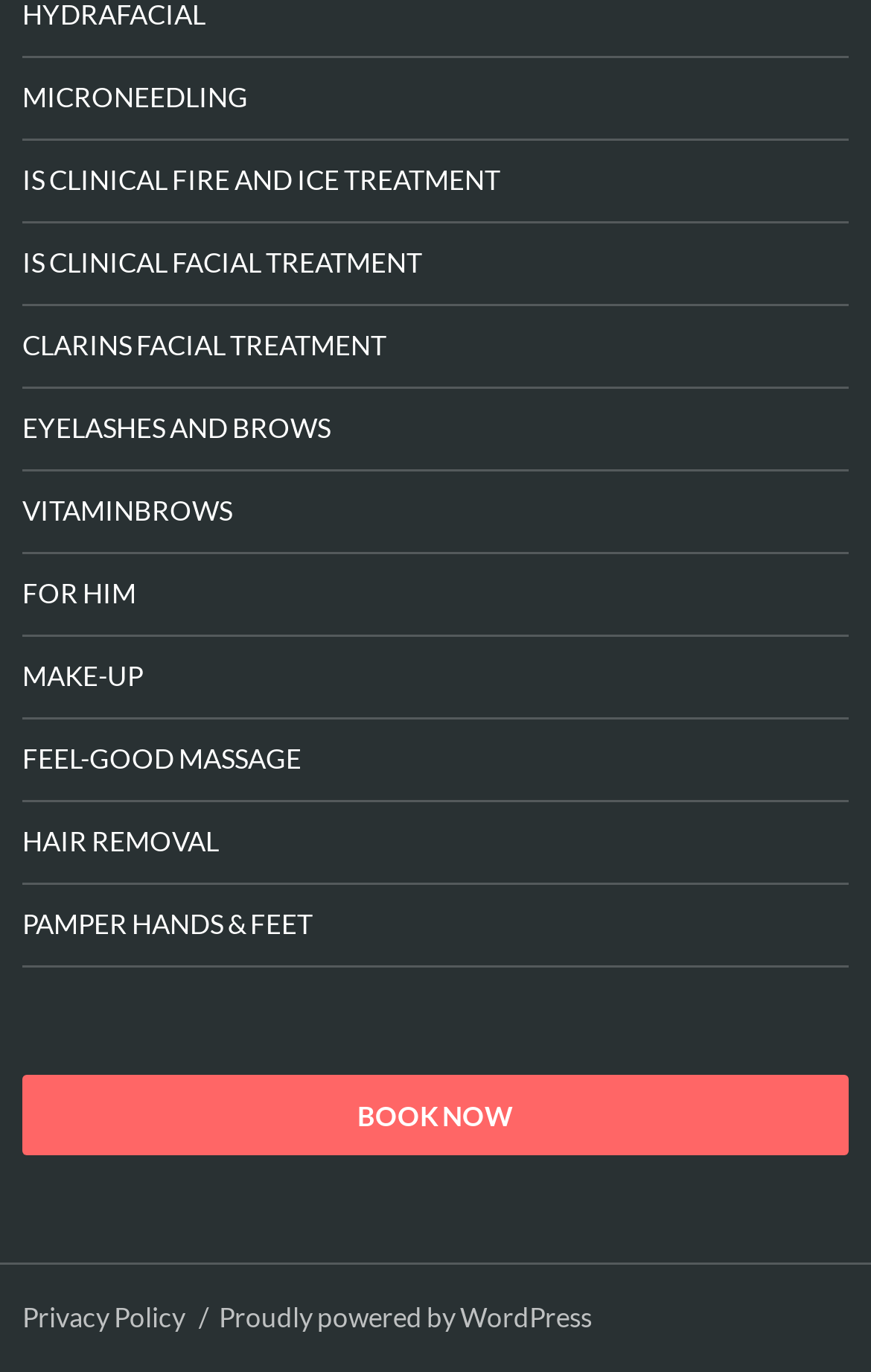Determine the bounding box coordinates of the clickable area required to perform the following instruction: "Click on MICRONEEDLING link". The coordinates should be represented as four float numbers between 0 and 1: [left, top, right, bottom].

[0.026, 0.042, 0.974, 0.101]